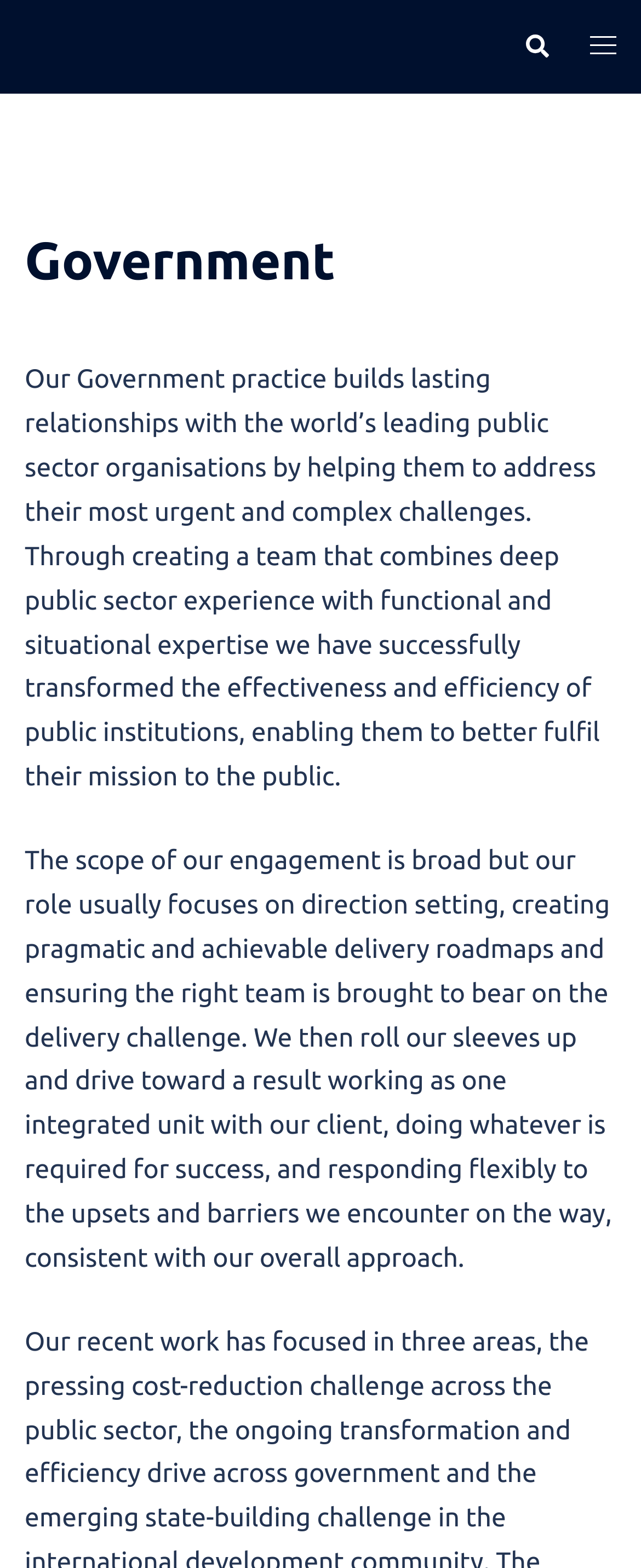What is the main focus of the Government practice?
Please answer the question with a single word or phrase, referencing the image.

Public sector organisations